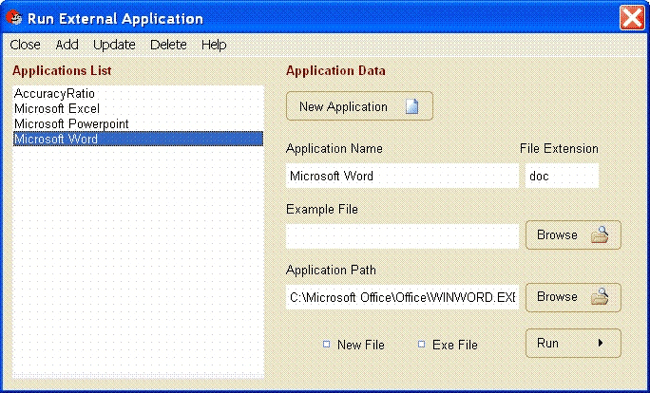What is the file extension for the selected application?
Can you provide a detailed and comprehensive answer to the question?

The file extension for the selected application 'Microsoft Word' is 'doc' as it is entered in the 'File Extension' field in the 'Application Data' section.